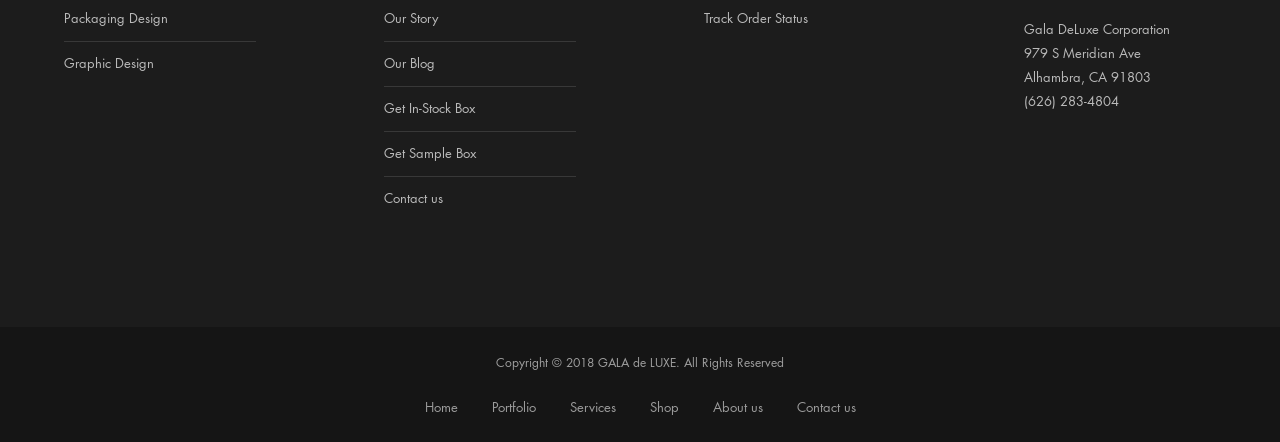Give the bounding box coordinates for the element described as: "Get In-Stock Box".

[0.3, 0.225, 0.371, 0.264]